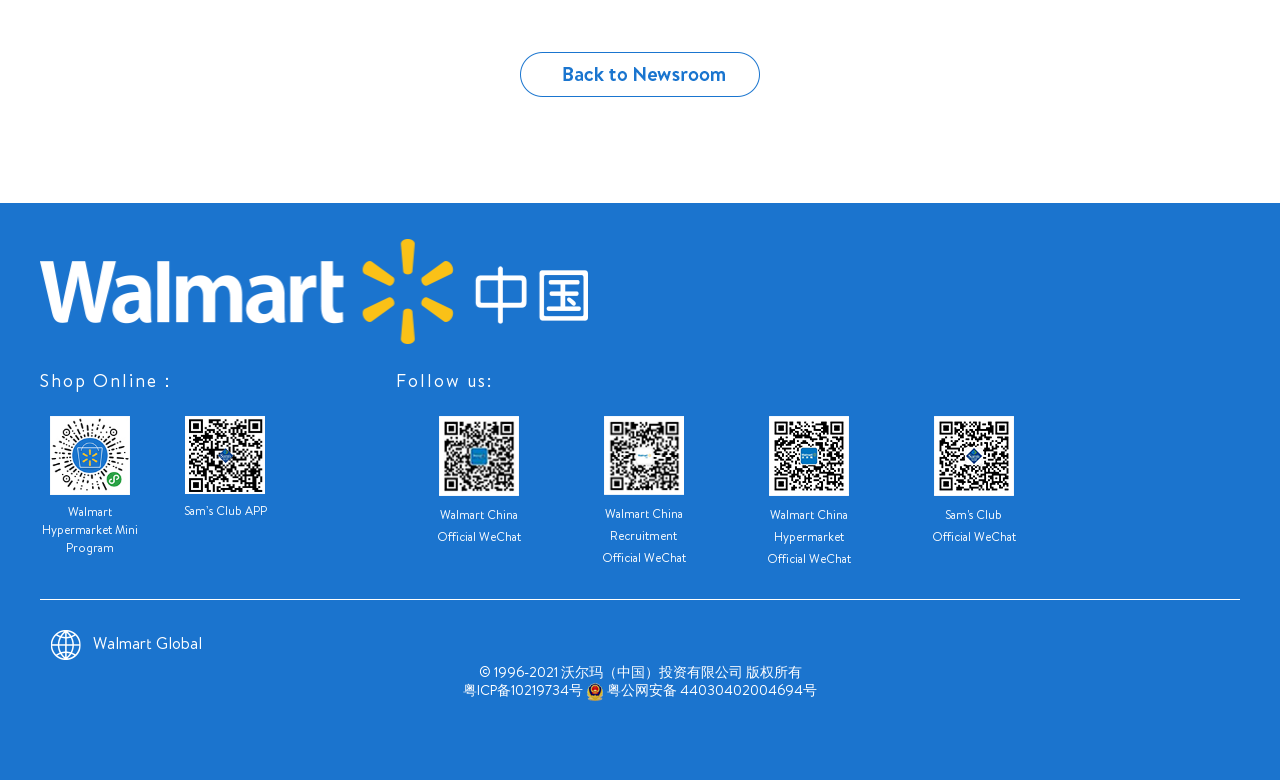Provide your answer in one word or a succinct phrase for the question: 
How many social media platforms are listed?

3